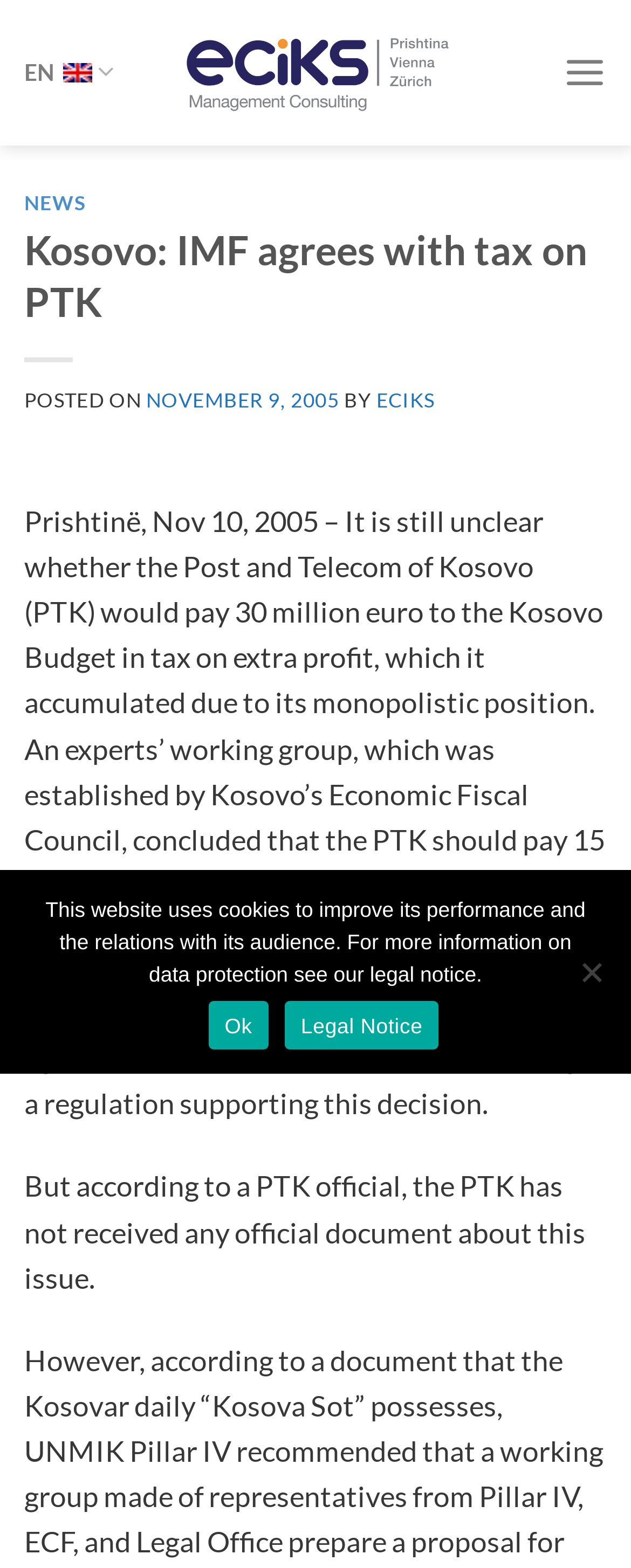What is the position of the PTK according to the article?
Based on the image, answer the question with as much detail as possible.

I found the position of the PTK according to the article by reading the text 'which it accumulated due to its monopolistic position.' which is located in the top of the article.